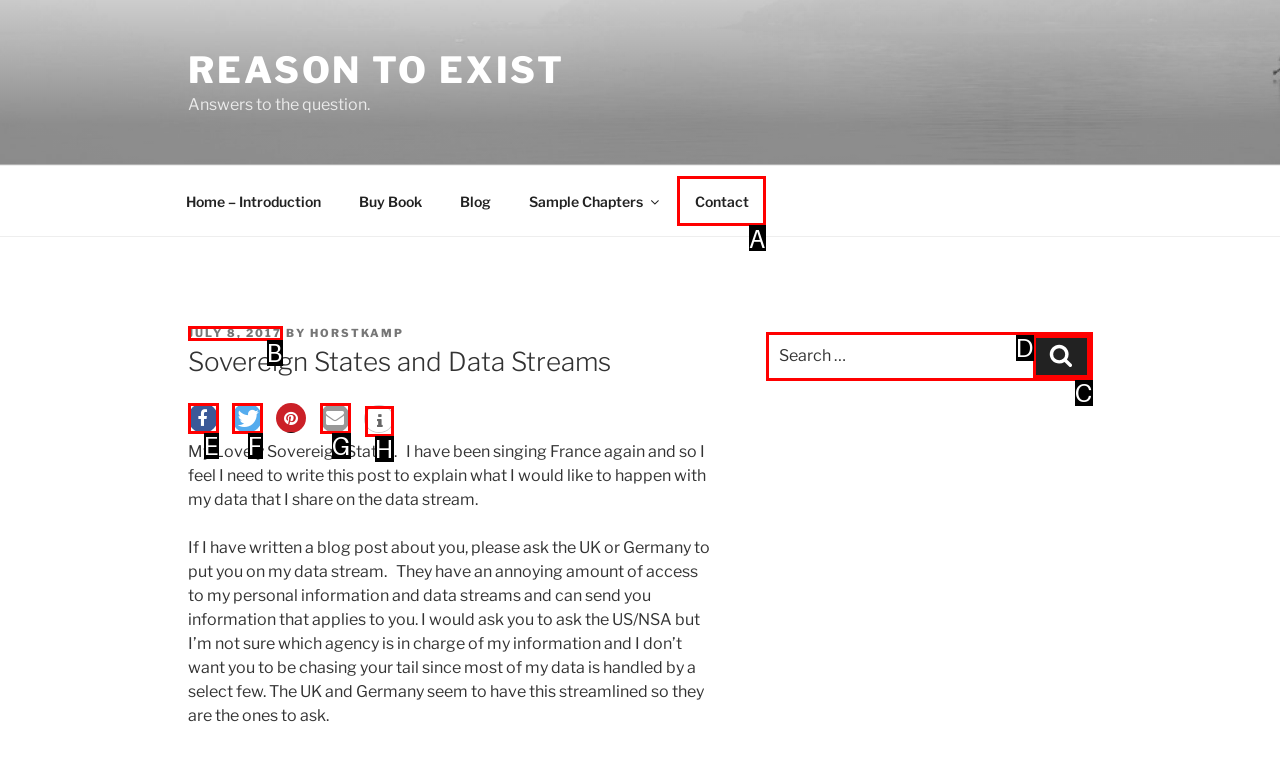Identify the correct choice to execute this task: Click the 'Contact' link
Respond with the letter corresponding to the right option from the available choices.

A